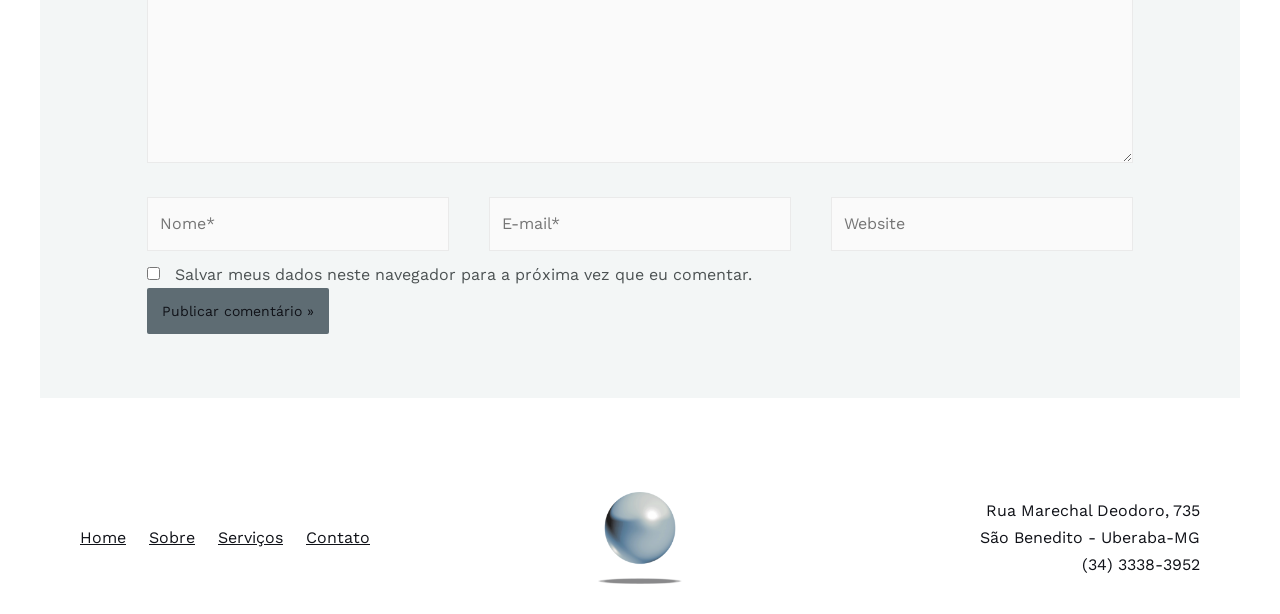Please determine the bounding box coordinates for the element with the description: "Contato".

[0.233, 0.854, 0.301, 0.898]